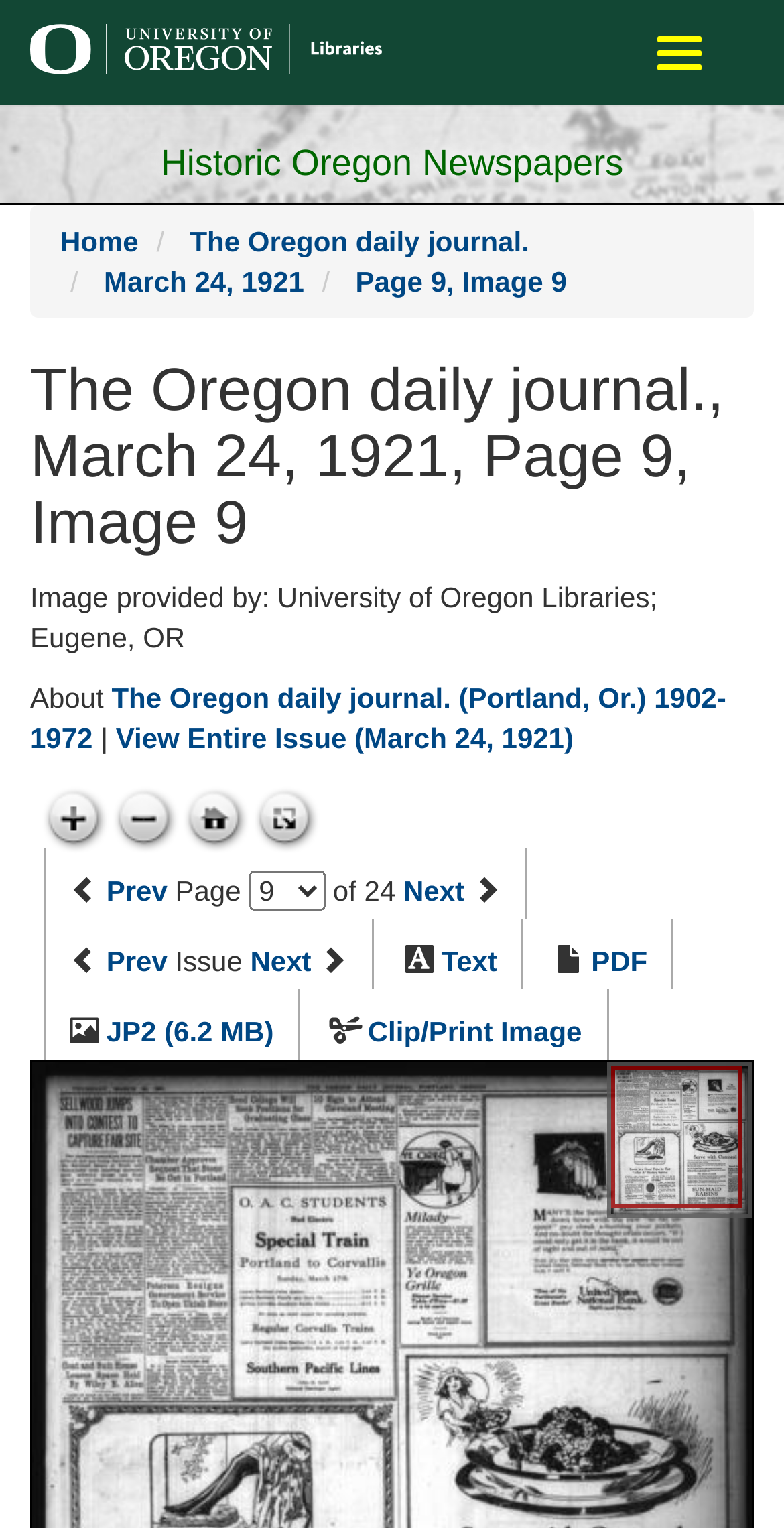What is the source of the image?
Please respond to the question with a detailed and well-explained answer.

I determined the answer by looking at the image description 'Image provided by: University of Oregon Libraries; Eugene, OR' which suggests that the image is provided by the University of Oregon Libraries.